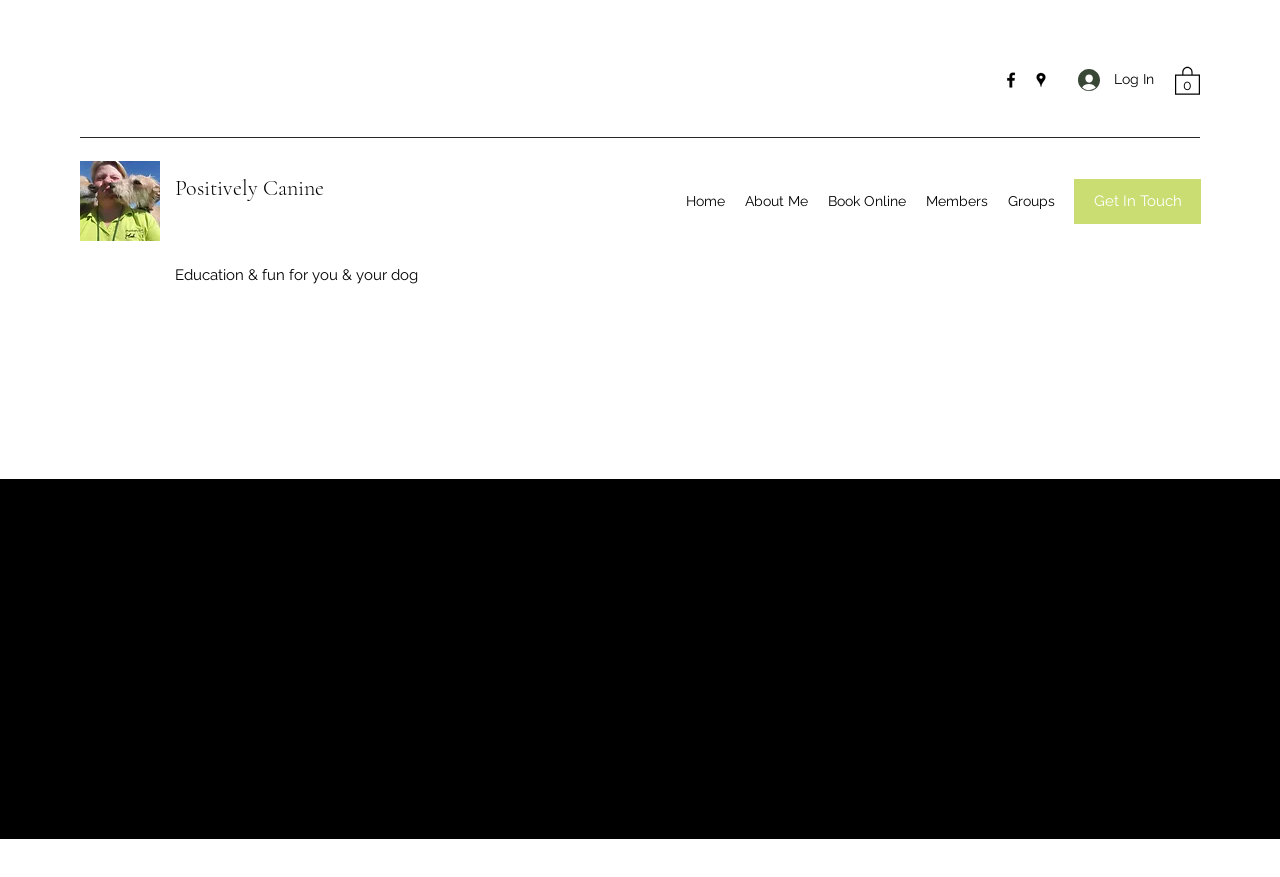Locate the UI element that matches the description PureVPN Reviews [Updated Jan. 2023] in the webpage screenshot. Return the bounding box coordinates in the format (top-left x, top-left y, bottom-right x, bottom-right y), with values ranging from 0 to 1.

None